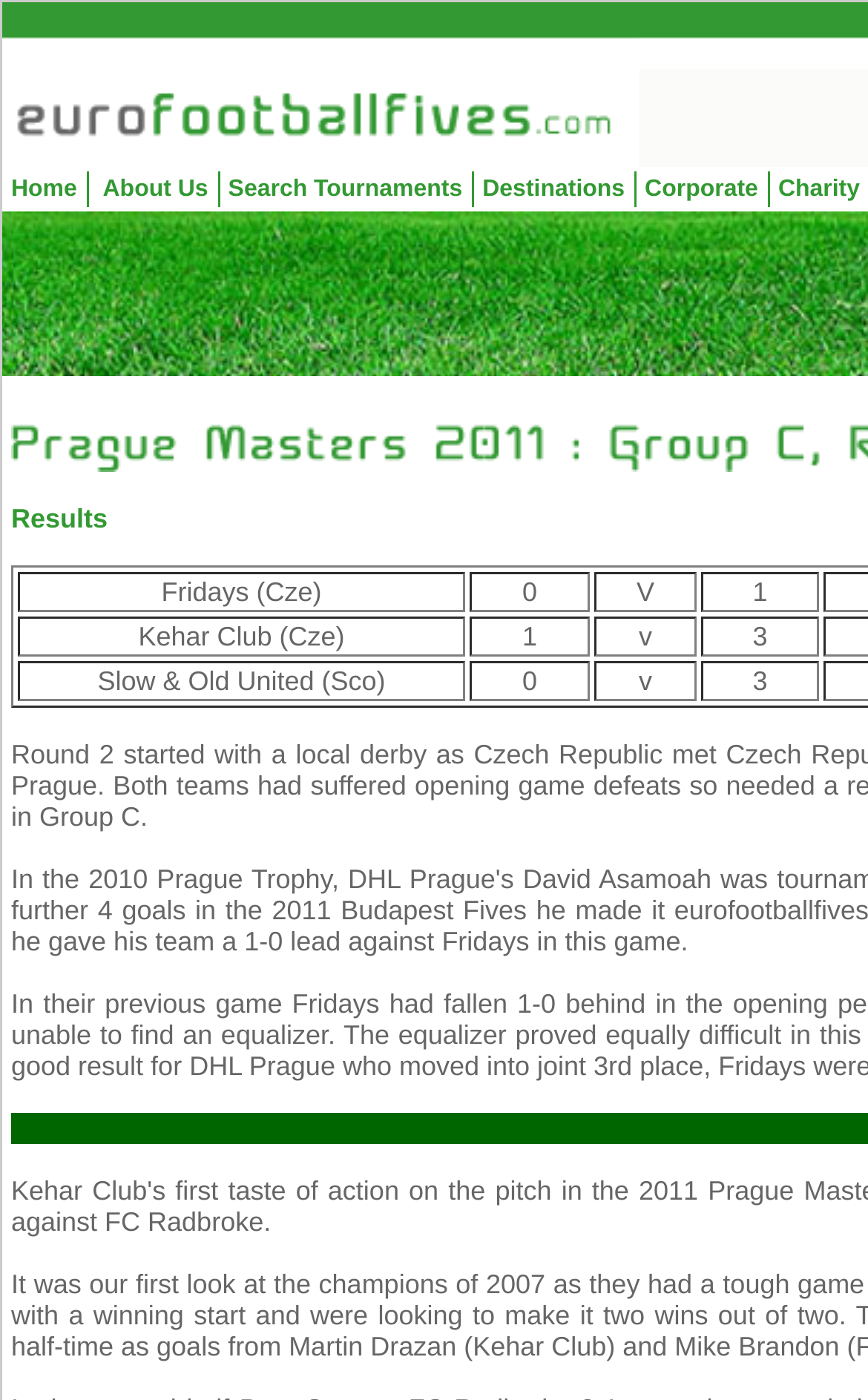How many teams are in Table C Round 2?
Please use the image to deliver a detailed and complete answer.

I counted the number of teams in the table by looking at the grid cells containing team names, such as 'Fridays (Cze)', 'Kehar Club (Cze)', and 'Slow & Old United (Sco)'. There are three teams in total.